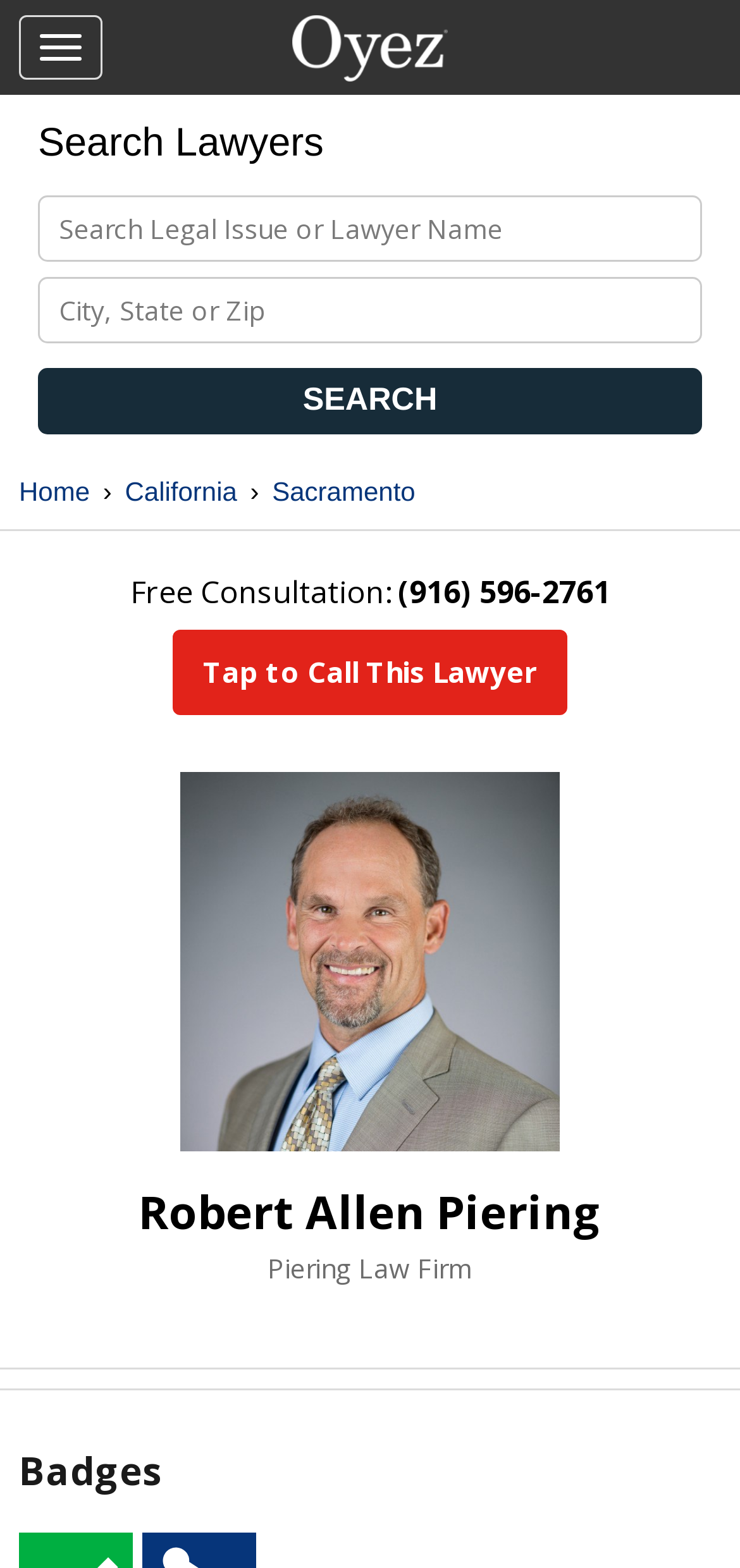Find the bounding box coordinates of the area that needs to be clicked in order to achieve the following instruction: "Click on Autonomous". The coordinates should be specified as four float numbers between 0 and 1, i.e., [left, top, right, bottom].

None